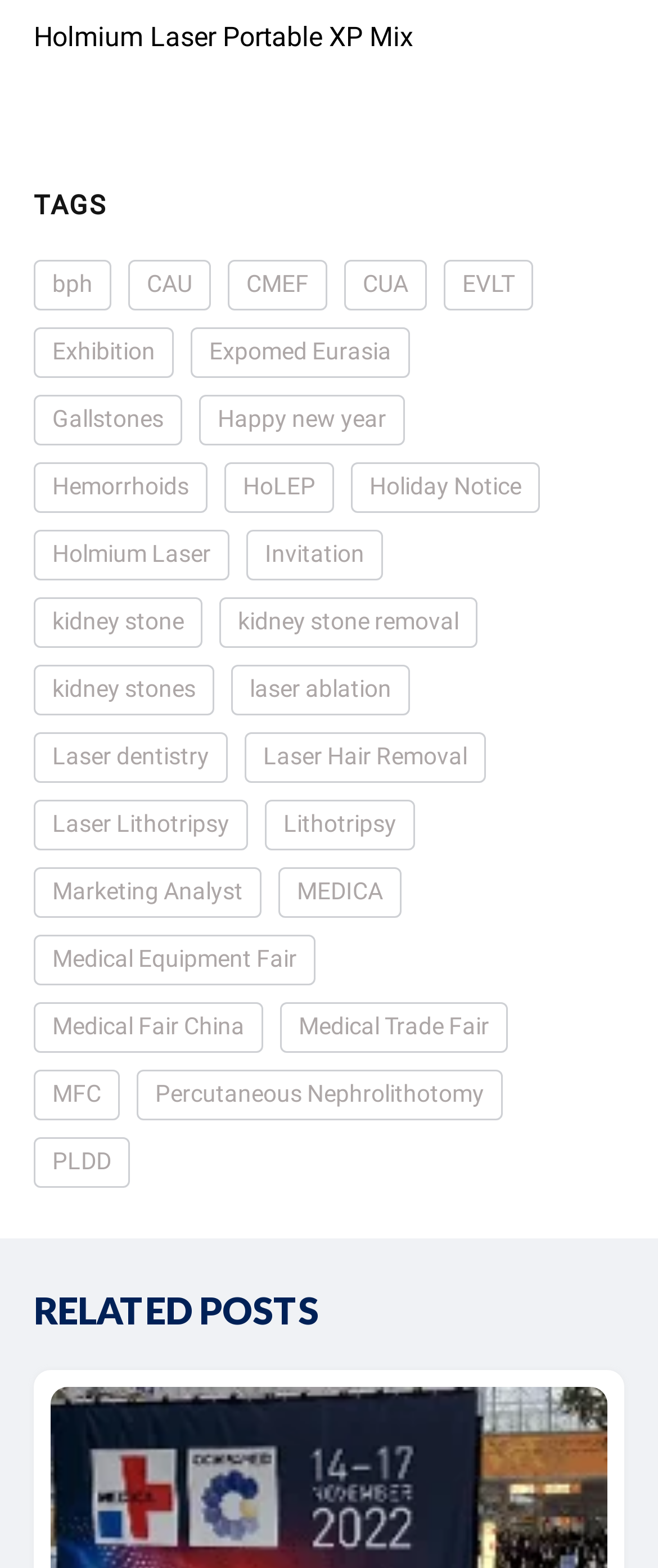Find the bounding box coordinates of the area that needs to be clicked in order to achieve the following instruction: "Enter email address". The coordinates should be specified as four float numbers between 0 and 1, i.e., [left, top, right, bottom].

None